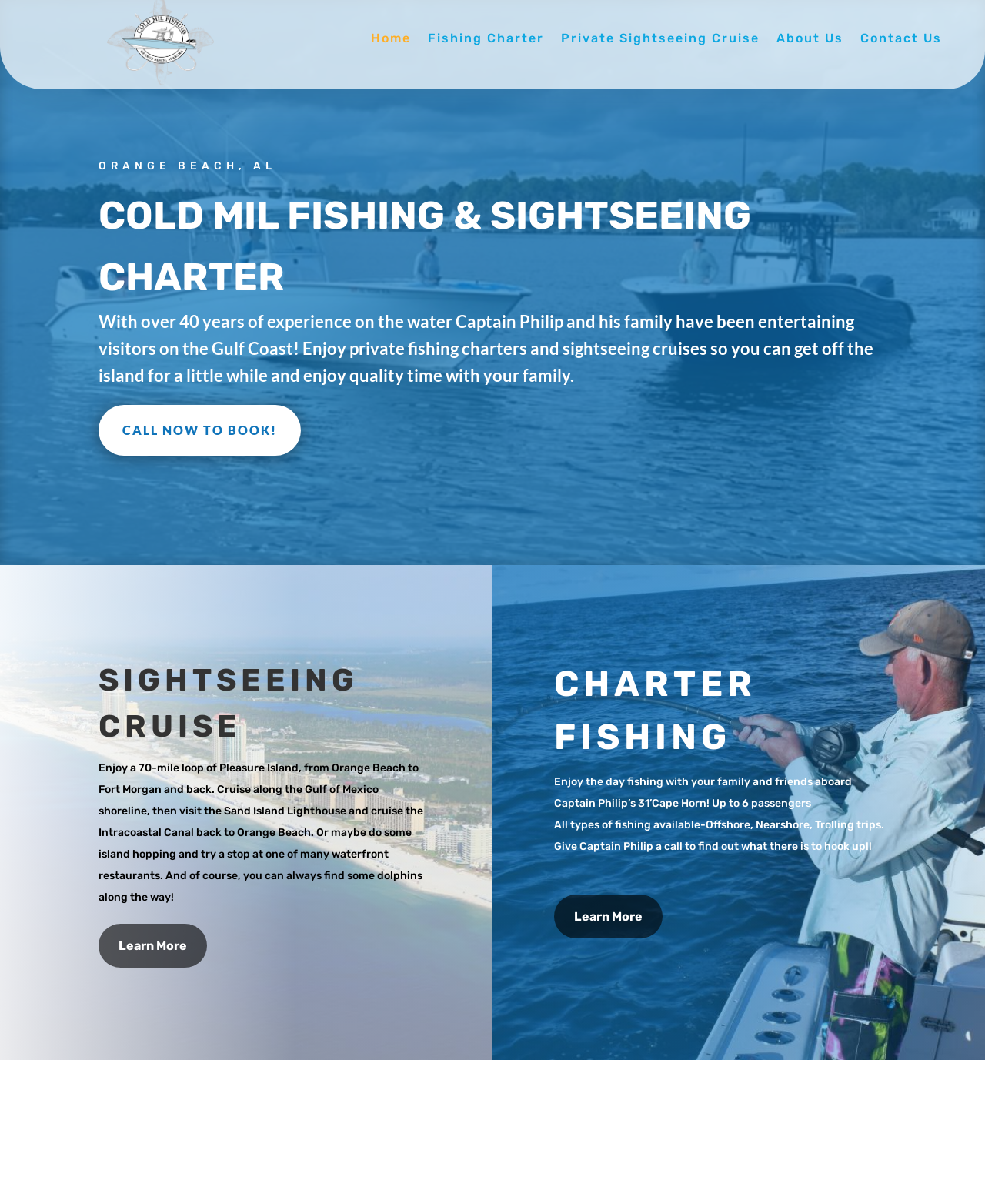Extract the bounding box of the UI element described as: "Go On A Dolphin Cruise".

[0.696, 0.905, 0.804, 0.93]